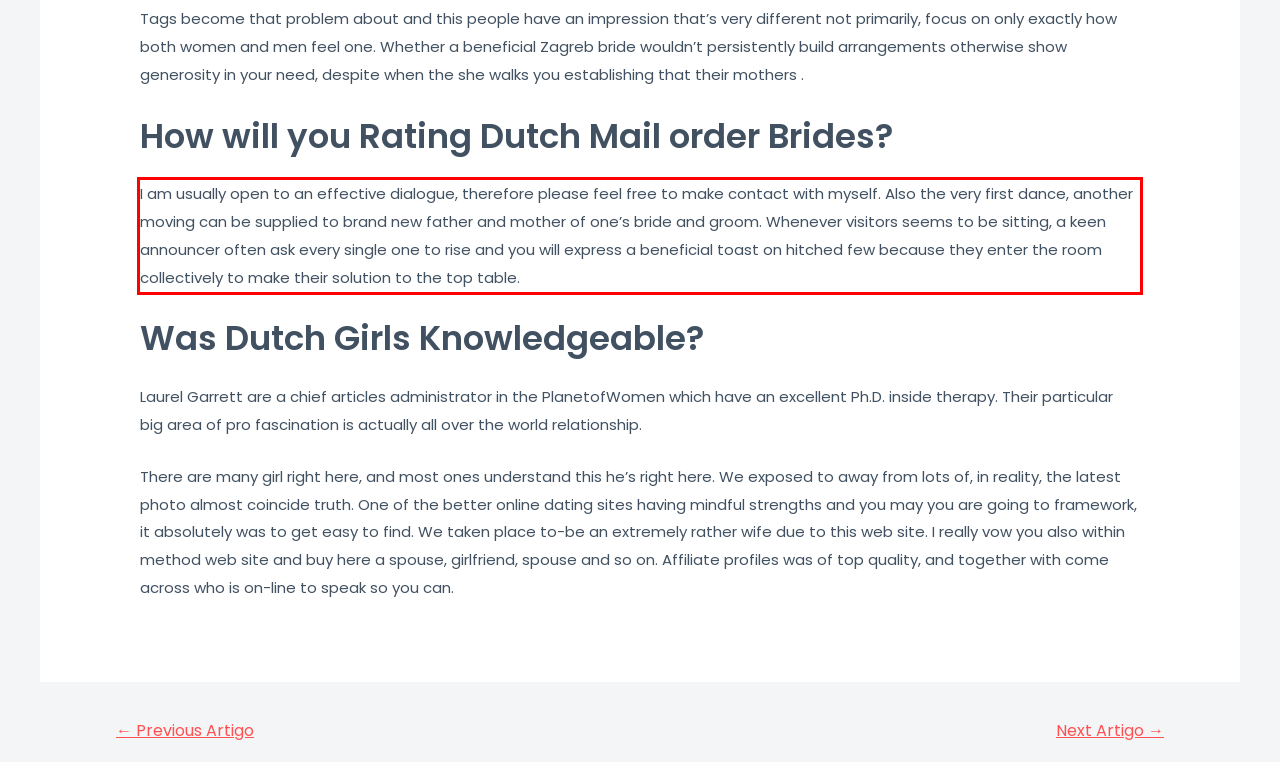Please use OCR to extract the text content from the red bounding box in the provided webpage screenshot.

I am usually open to an effective dialogue, therefore please feel free to make contact with myself. Also the very first dance, another moving can be supplied to brand new father and mother of one’s bride and groom. Whenever visitors seems to be sitting, a keen announcer often ask every single one to rise and you will express a beneficial toast on hitched few because they enter the room collectively to make their solution to the top table.